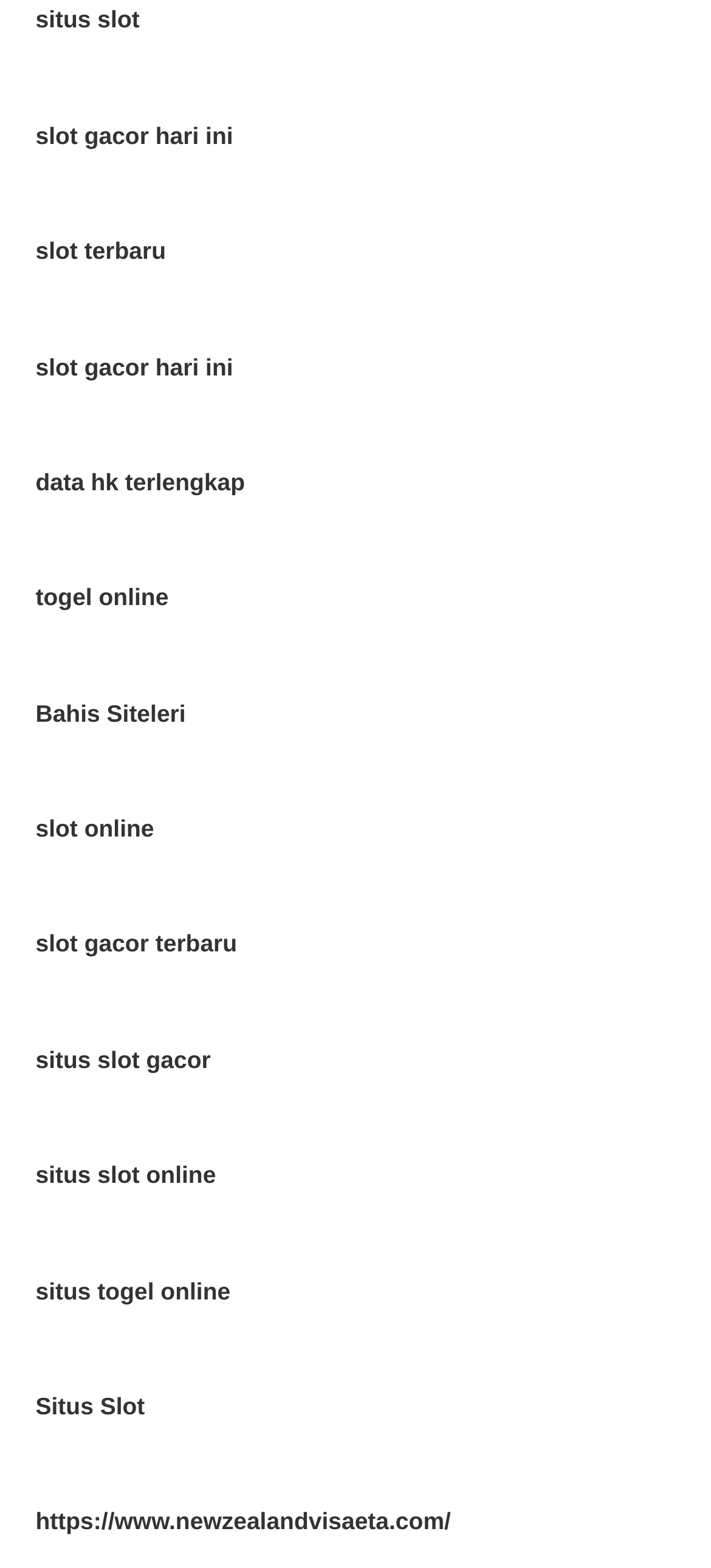Give a succinct answer to this question in a single word or phrase: 
What is the last link on the webpage?

Situs Slot